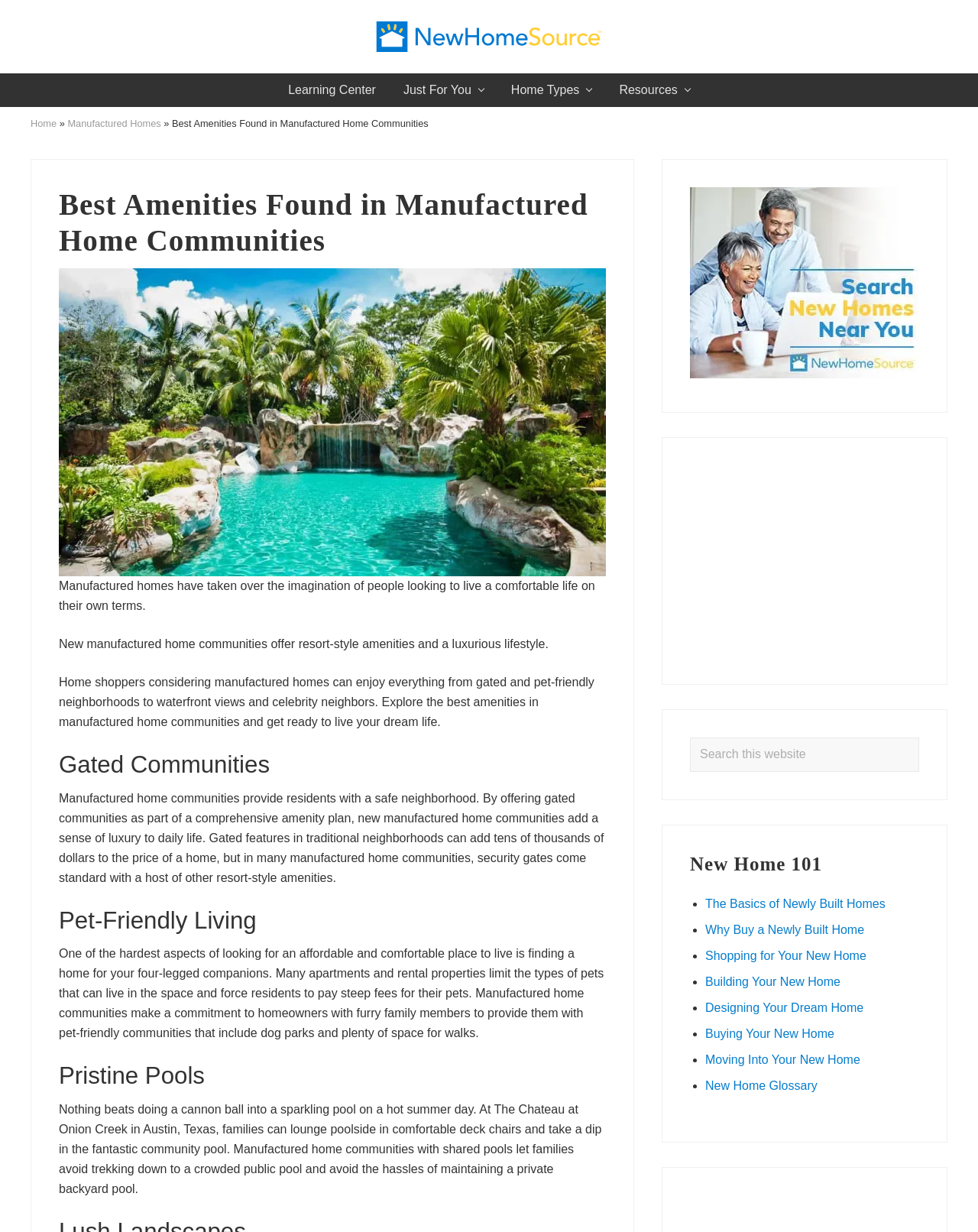From the webpage screenshot, predict the bounding box of the UI element that matches this description: "Moving Into Your New Home".

[0.721, 0.855, 0.88, 0.865]